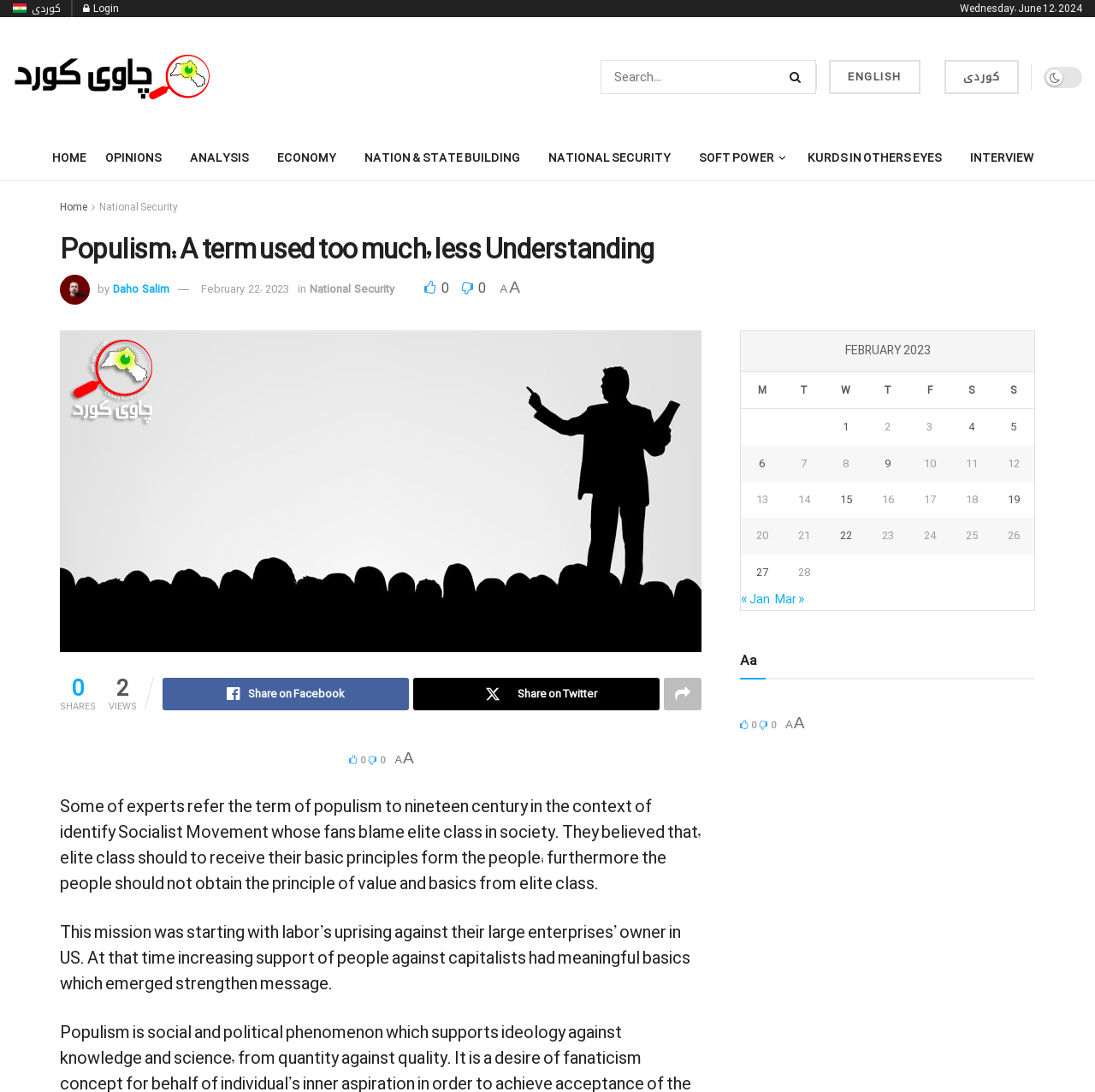Predict the bounding box coordinates for the UI element described as: "Login". The coordinates should be four float numbers between 0 and 1, presented as [left, top, right, bottom].

[0.075, 0.0, 0.108, 0.016]